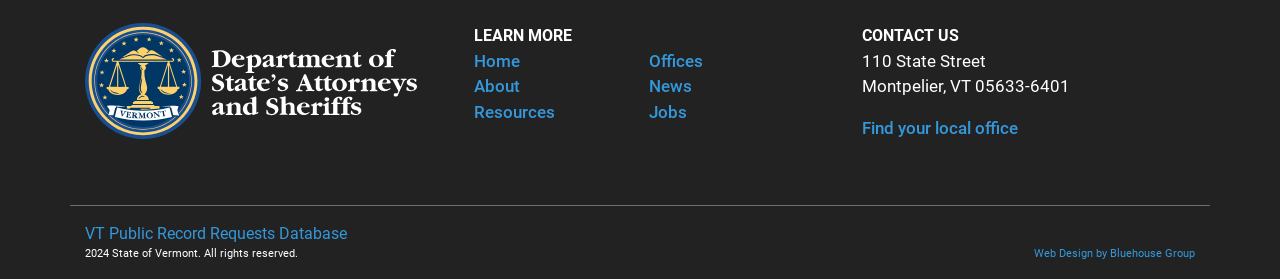Identify the bounding box coordinates for the UI element mentioned here: "Find your local office". Provide the coordinates as four float values between 0 and 1, i.e., [left, top, right, bottom].

[0.673, 0.421, 0.795, 0.493]